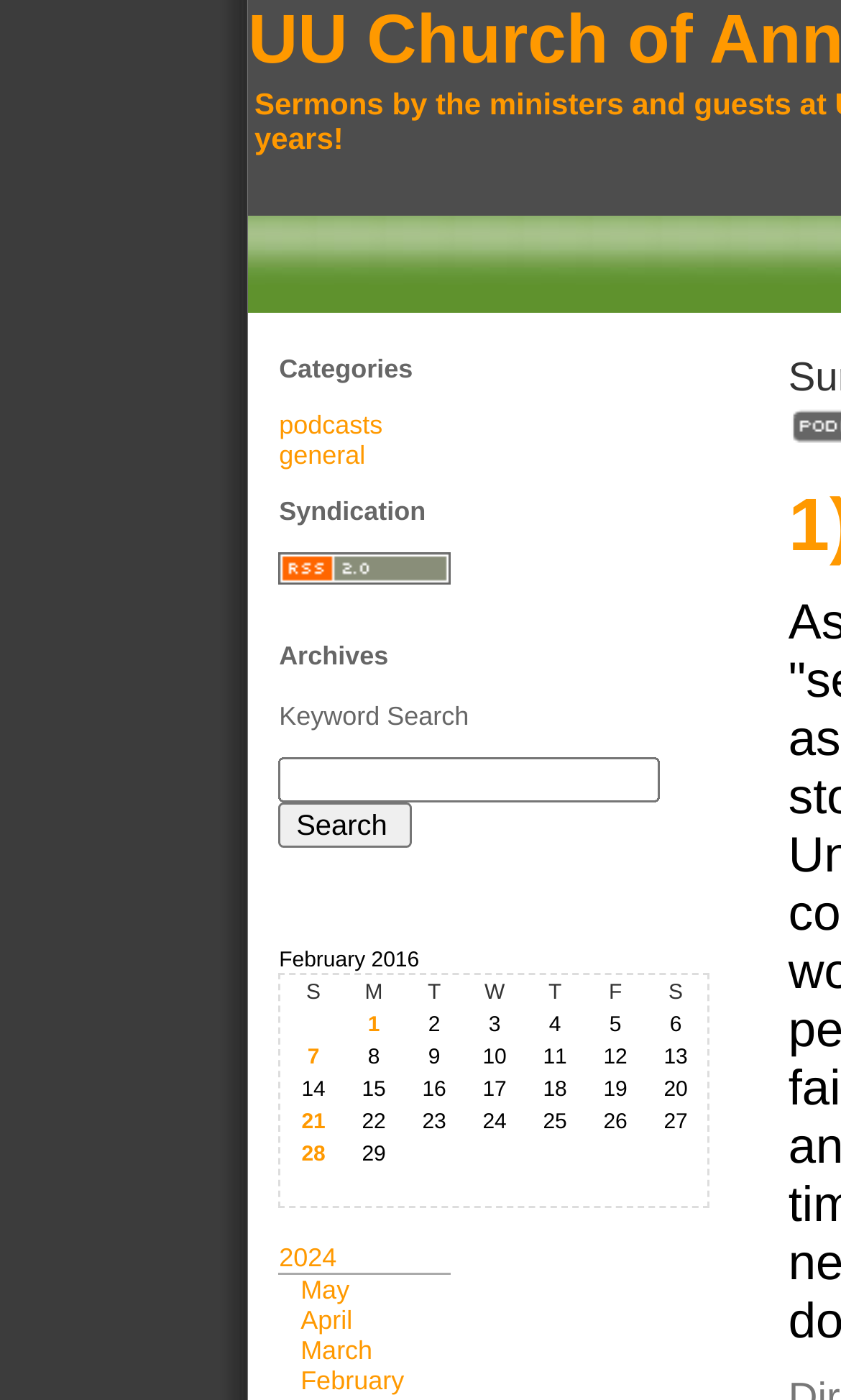Please specify the coordinates of the bounding box for the element that should be clicked to carry out this instruction: "Click on the 'February 2016' table". The coordinates must be four float numbers between 0 and 1, formatted as [left, top, right, bottom].

[0.332, 0.677, 0.845, 0.862]